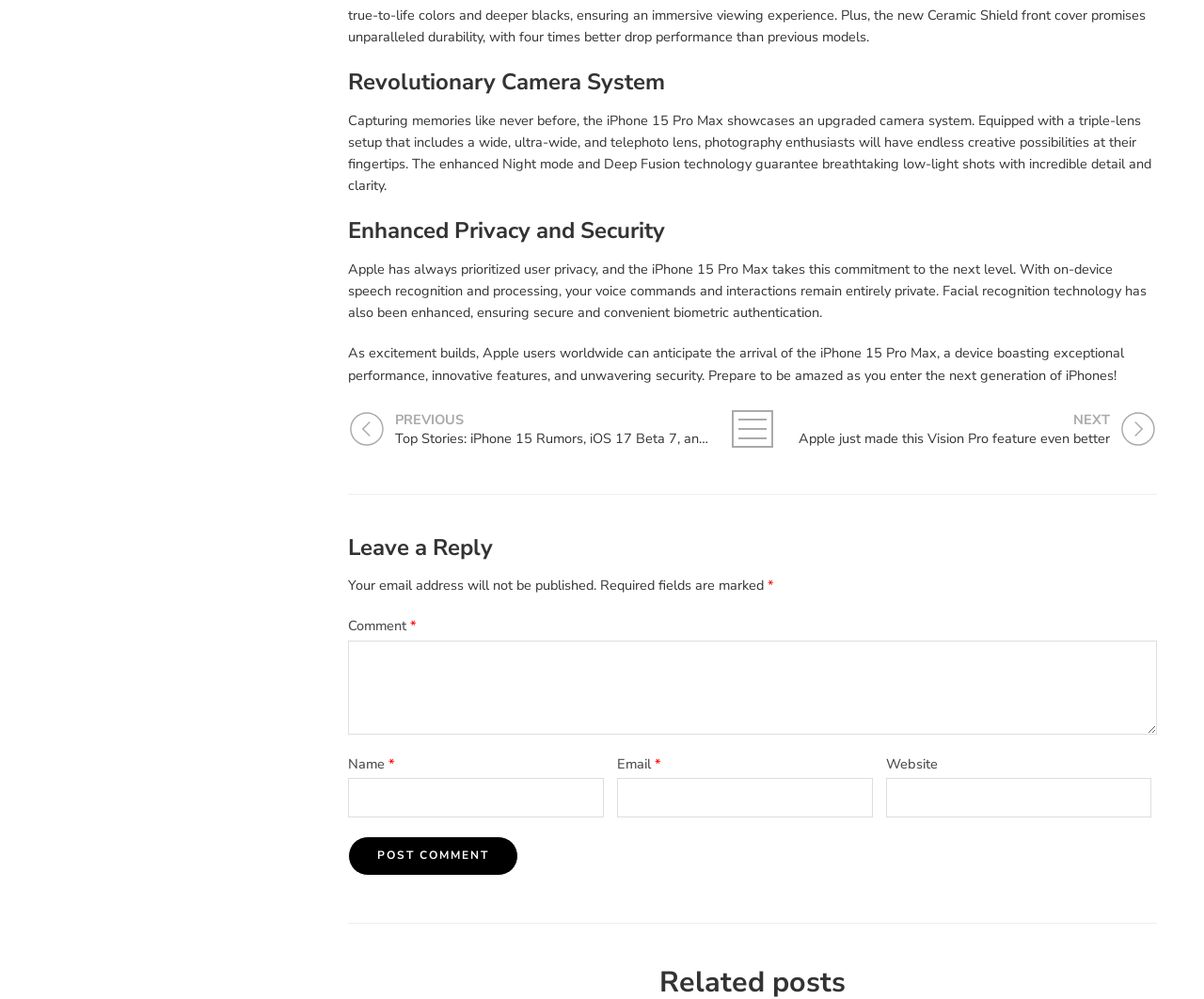What is the navigation option below the blog post?
Based on the screenshot, provide a one-word or short-phrase response.

Previous, Back to Blog, Next